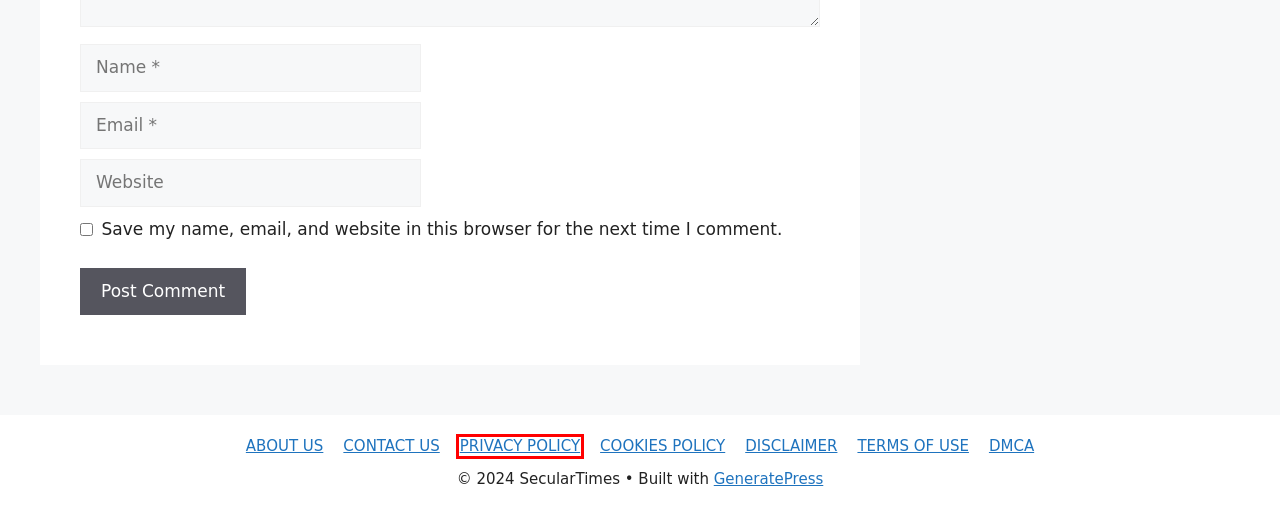Observe the provided screenshot of a webpage with a red bounding box around a specific UI element. Choose the webpage description that best fits the new webpage after you click on the highlighted element. These are your options:
A. PRIVACY POLICY - SecularTimes
B. DISCLAIMER - SecularTimes
C. TERMS OF USE - SecularTimes
D. ABOUT US - SecularTimes
E. COOKIES POLICY - SecularTimes
F. GeneratePress - The perfect foundation for your WordPress website.
G. DMCA - SecularTimes
H. CONTACT US - SecularTimes

A